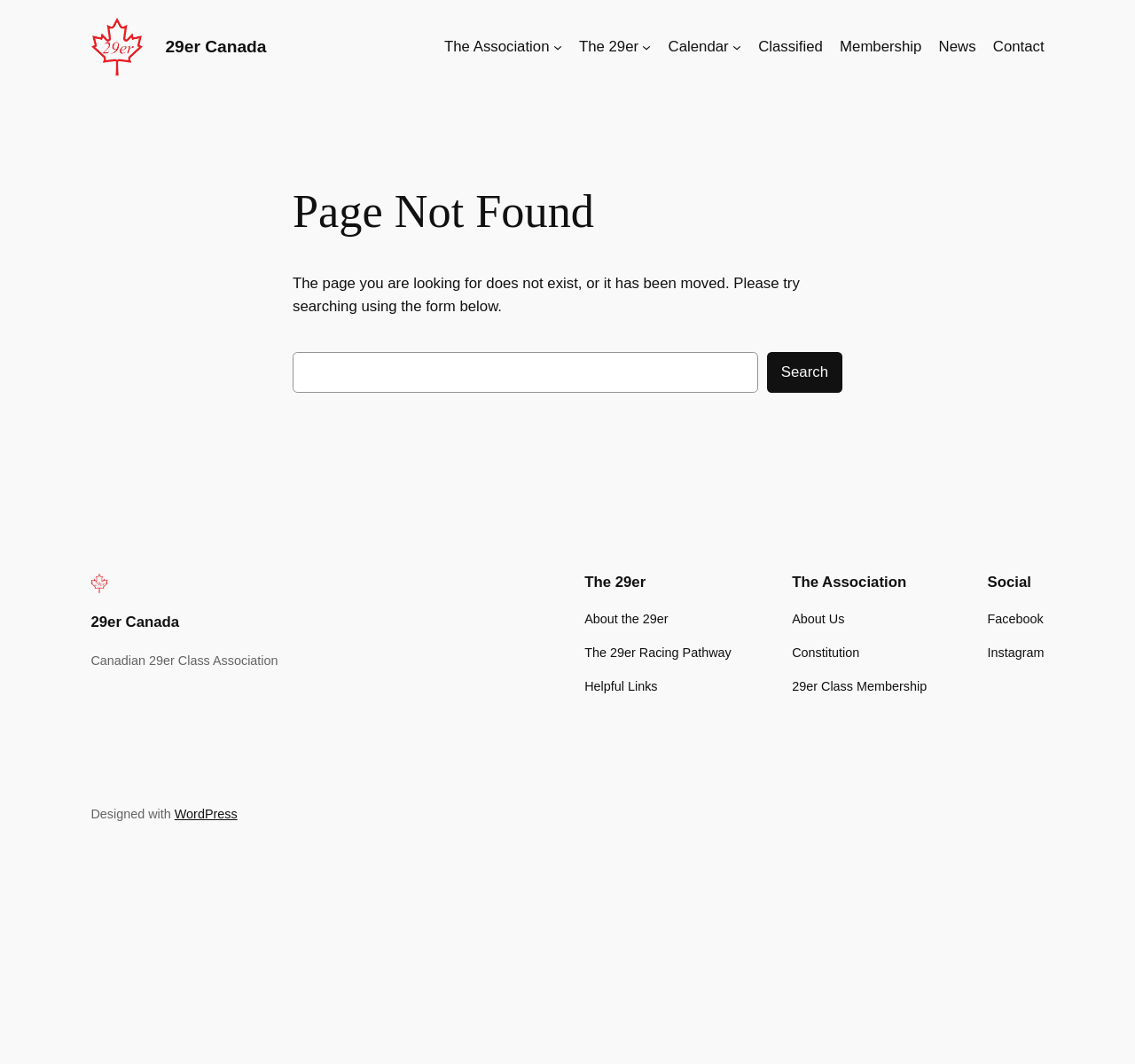What is the current status of the submenu buttons?
From the image, respond using a single word or phrase.

Not expanded